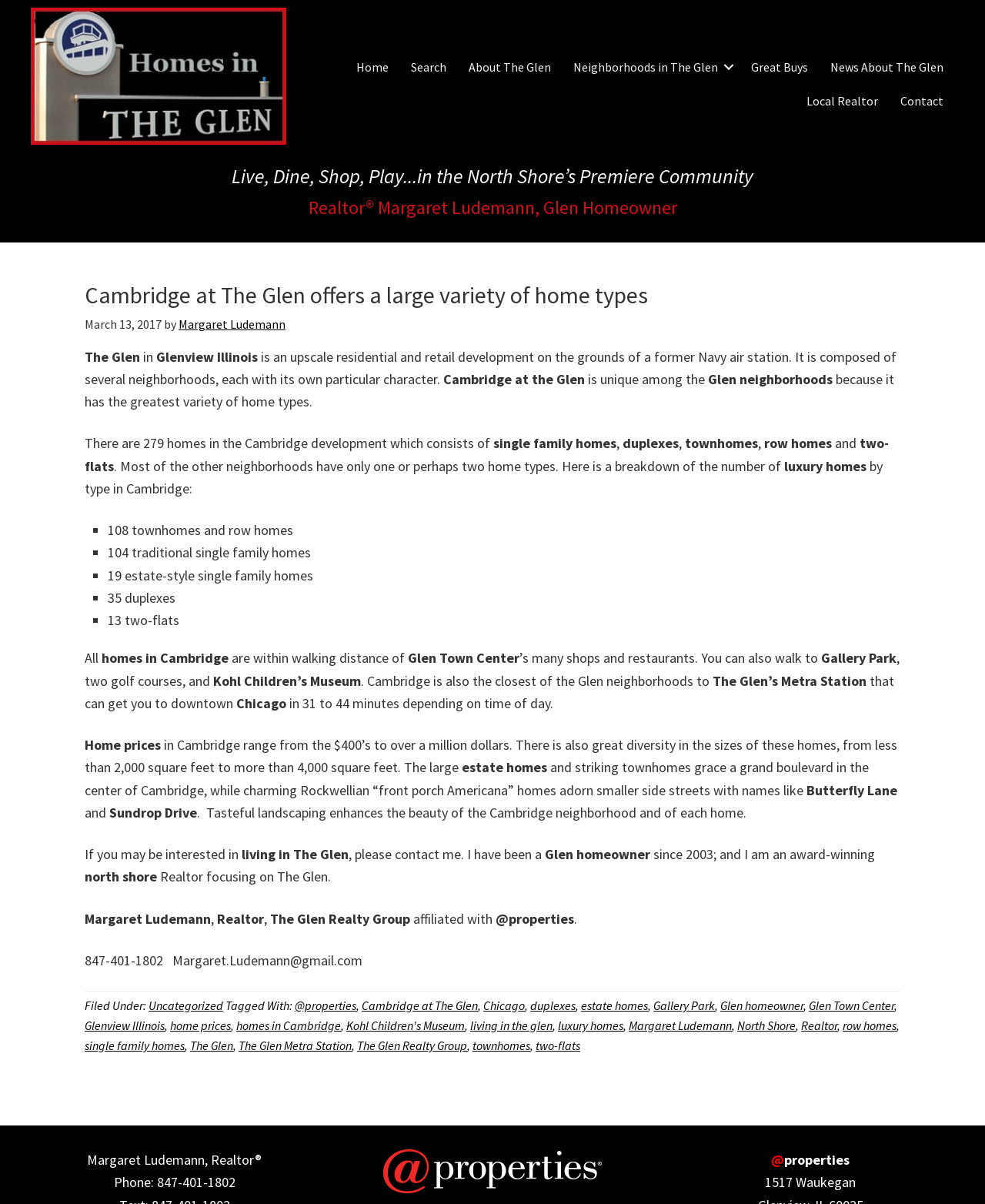Based on the provided description, "The Glen", find the bounding box of the corresponding UI element in the screenshot.

[0.193, 0.862, 0.237, 0.875]